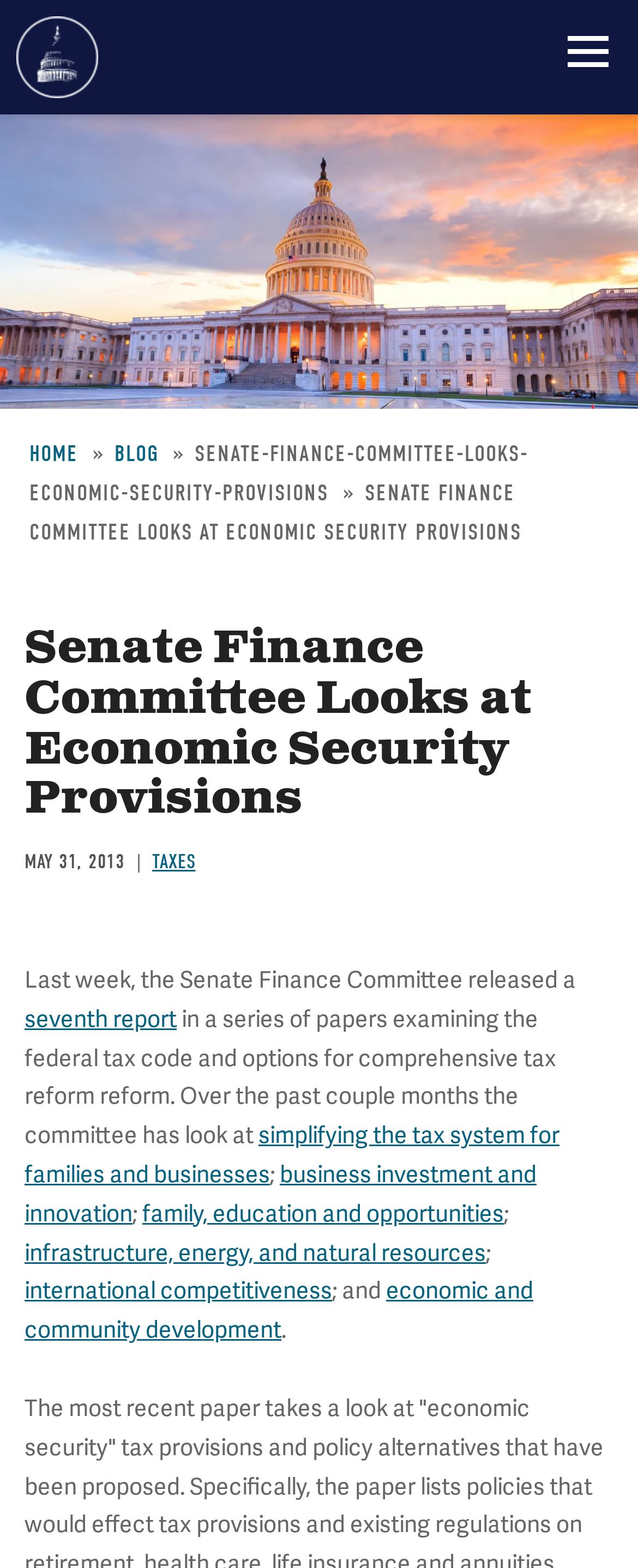Find the bounding box coordinates of the area to click in order to follow the instruction: "read seventh report".

[0.038, 0.64, 0.277, 0.659]